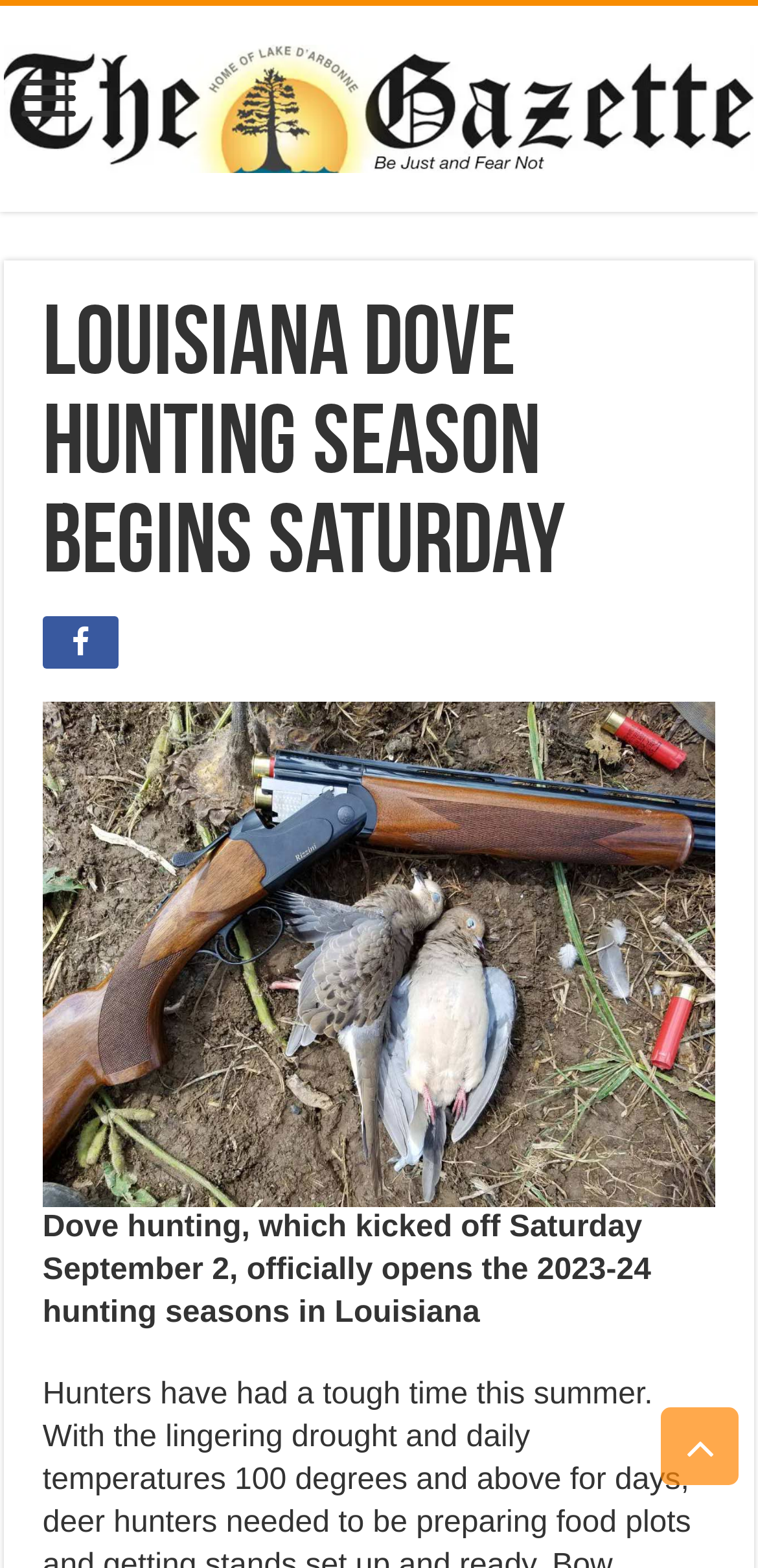What is the date when dove hunting season begins? Refer to the image and provide a one-word or short phrase answer.

Saturday September 2